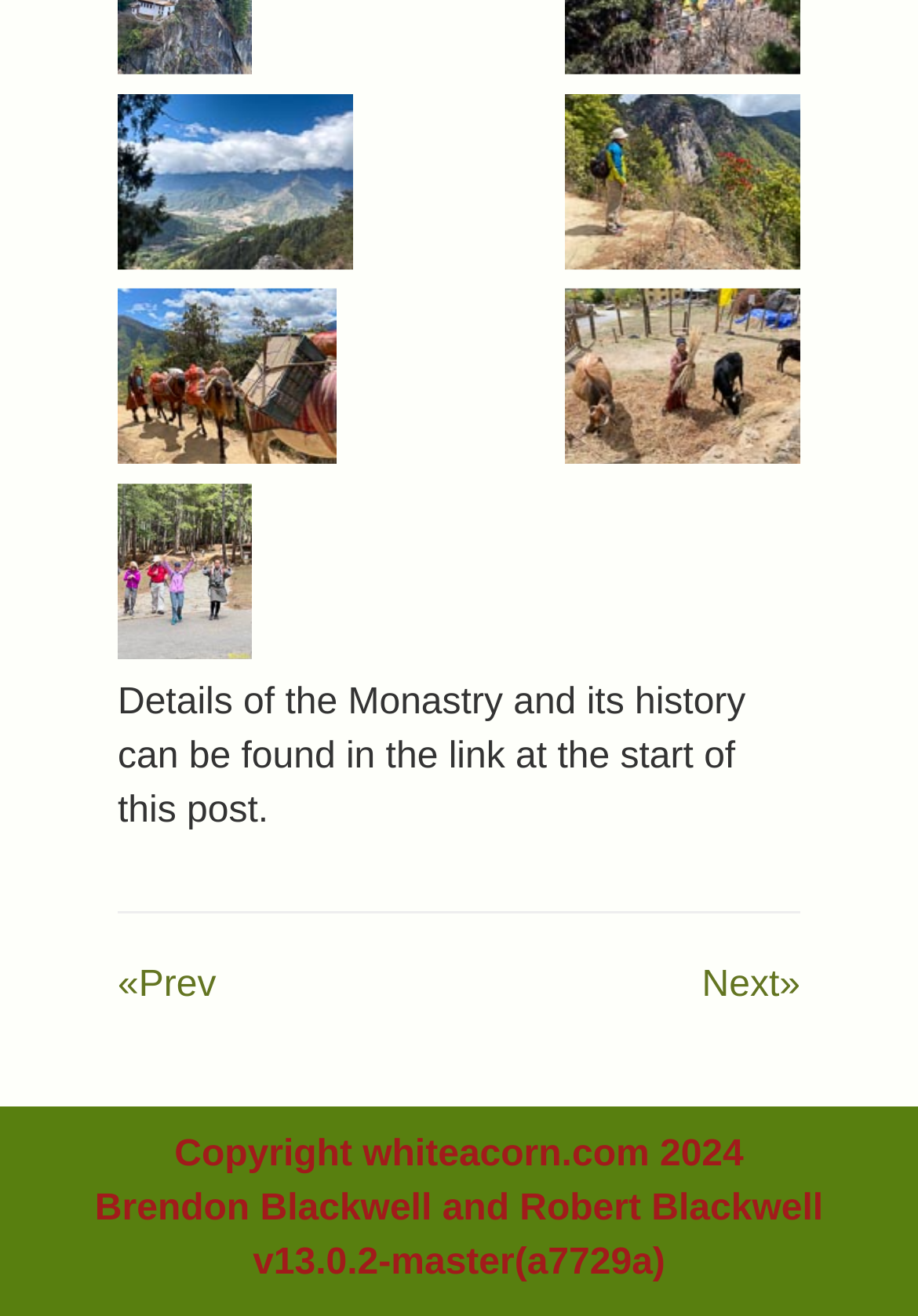Using the information in the image, could you please answer the following question in detail:
What is the website's domain name?

The copyright information at the bottom of the page states 'Copyright whiteacorn.com 2024', indicating that the website's domain name is whiteacorn.com.